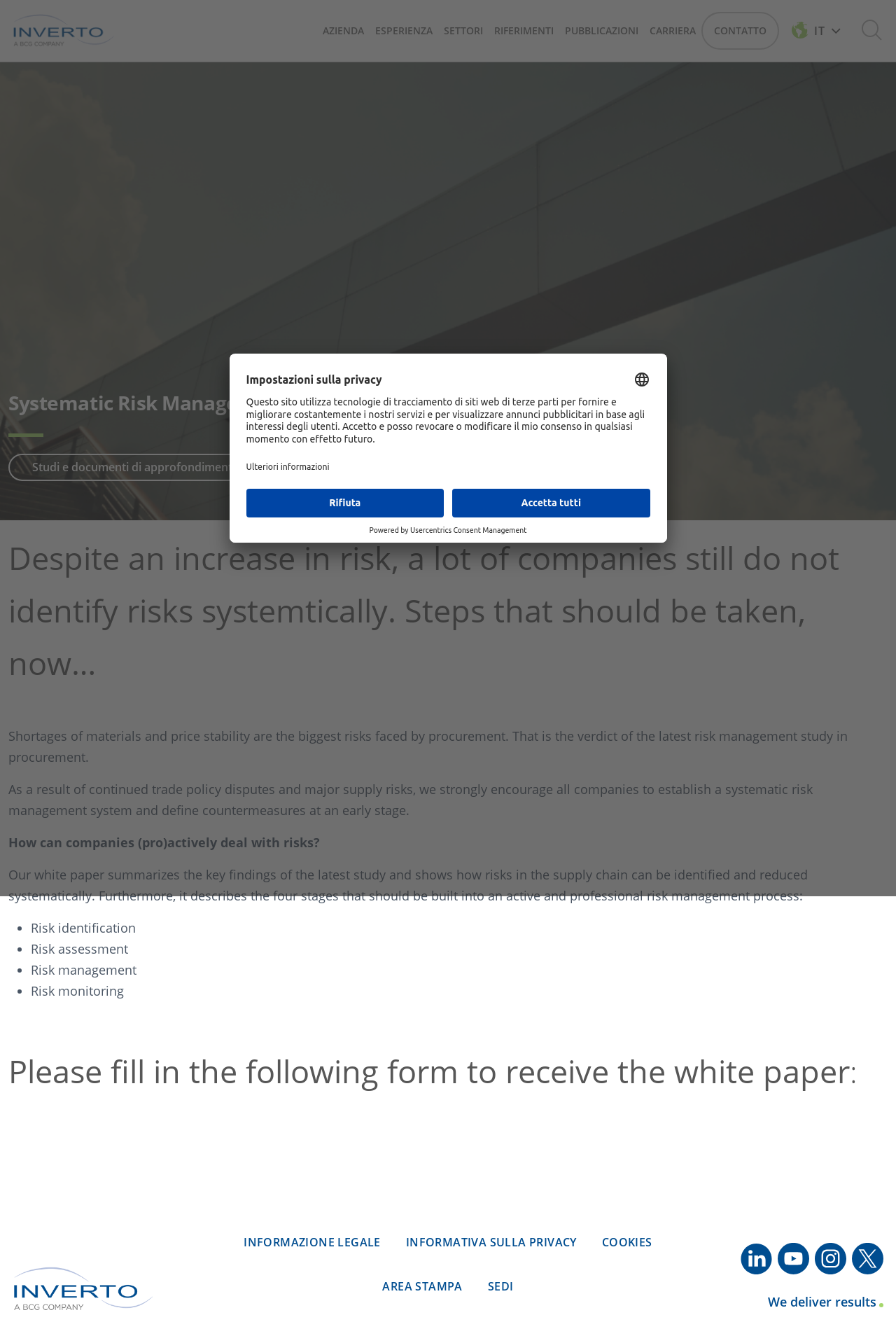Please find and report the bounding box coordinates of the element to click in order to perform the following action: "Fill in the form to receive the white paper". The coordinates should be expressed as four float numbers between 0 and 1, in the format [left, top, right, bottom].

[0.009, 0.782, 0.991, 0.821]